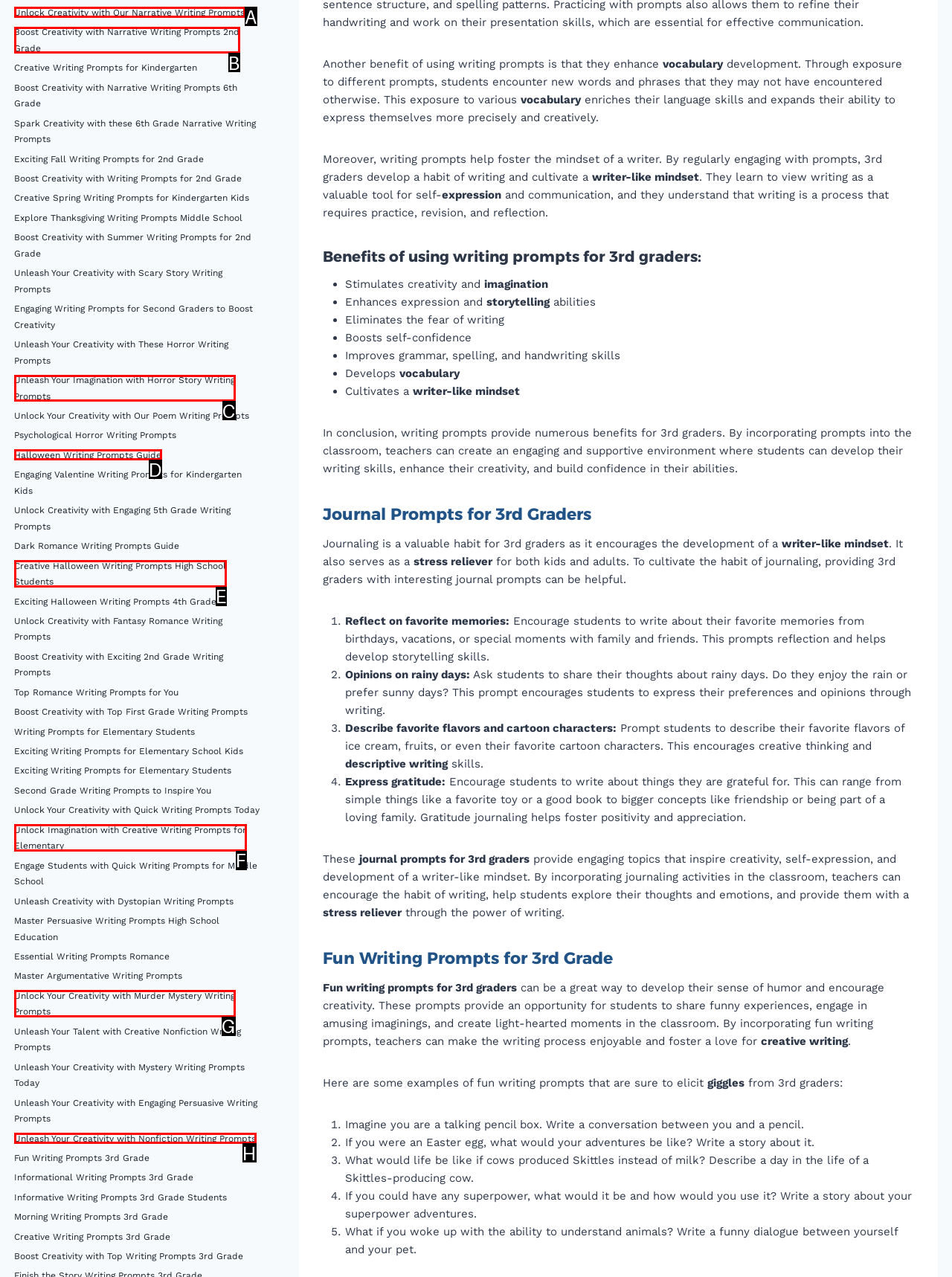Match the description: Halloween Writing Prompts Guide to one of the options shown. Reply with the letter of the best match.

D